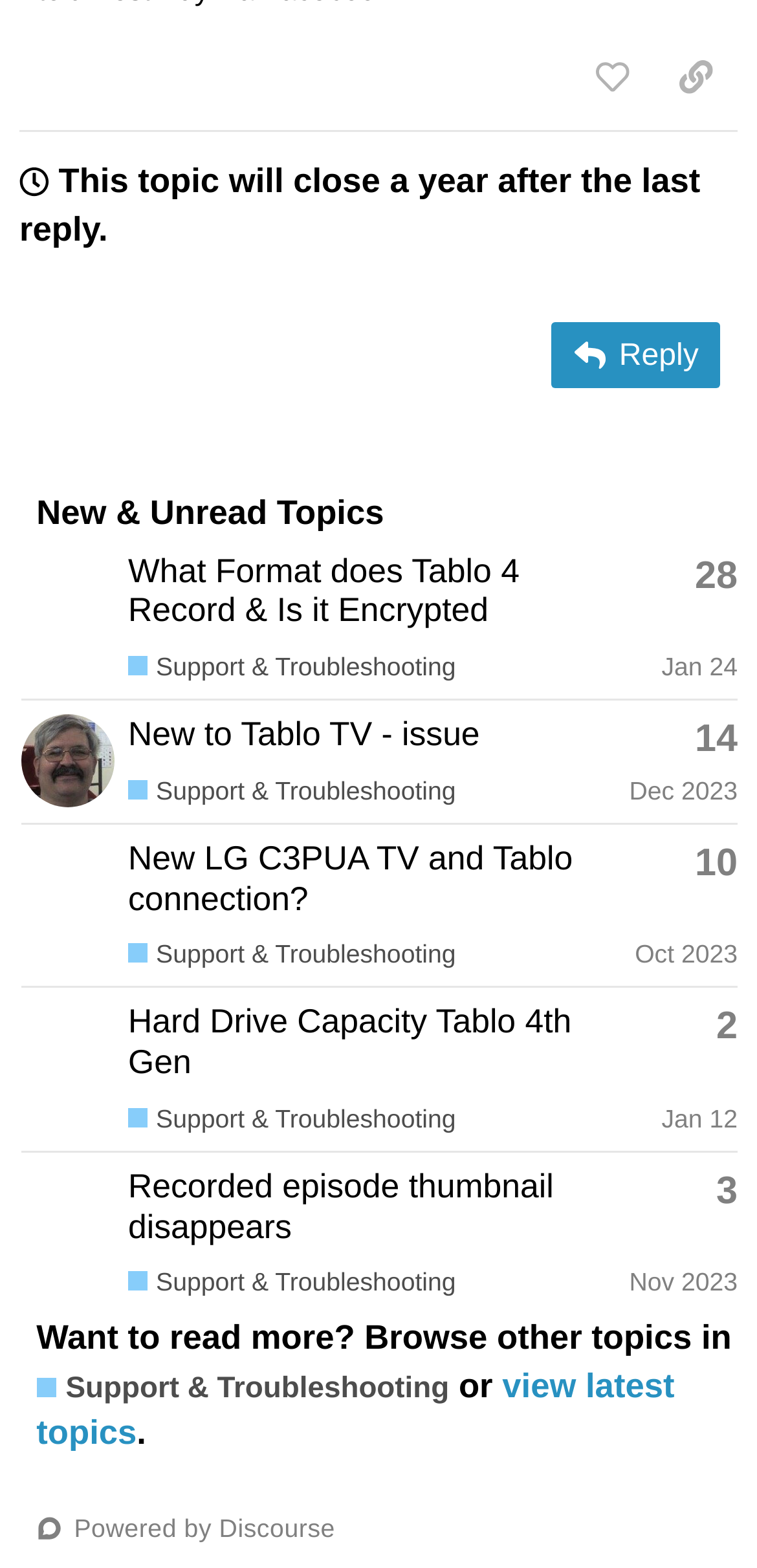Provide a short answer using a single word or phrase for the following question: 
How many replies does the second post have?

14